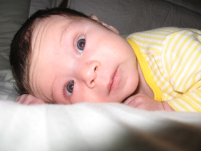What is the atmosphere of the scene?
Please respond to the question with a detailed and informative answer.

The caption describes the scene as having a 'tender atmosphere', which is enhanced by the 'soft lighting' and the baby's 'gentle expression', creating a serene and peaceful mood.